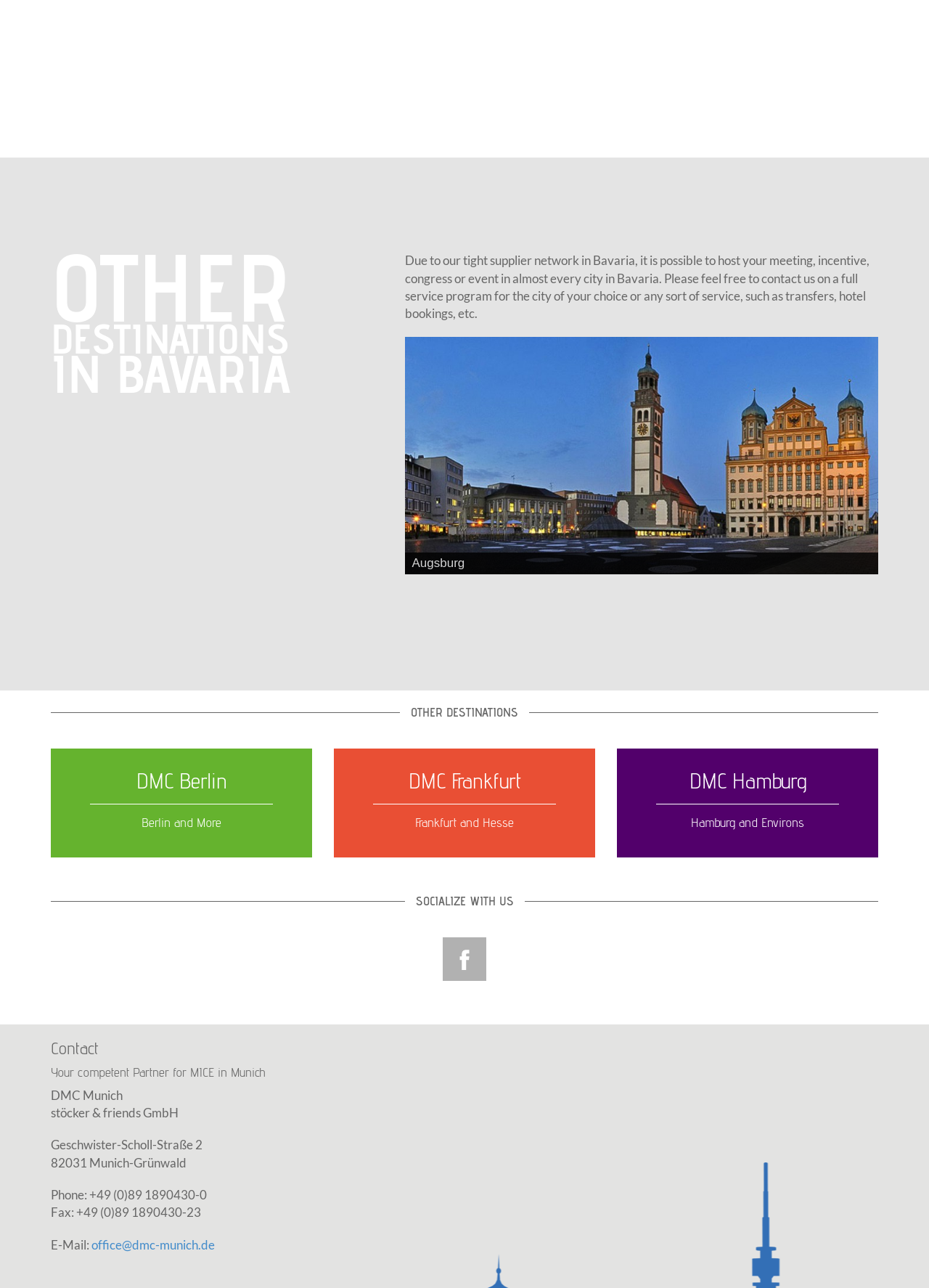Carefully observe the image and respond to the question with a detailed answer:
What is the phone number?

I found the phone number in the contact information section, which is '+49 (0)89 1890430-0'.